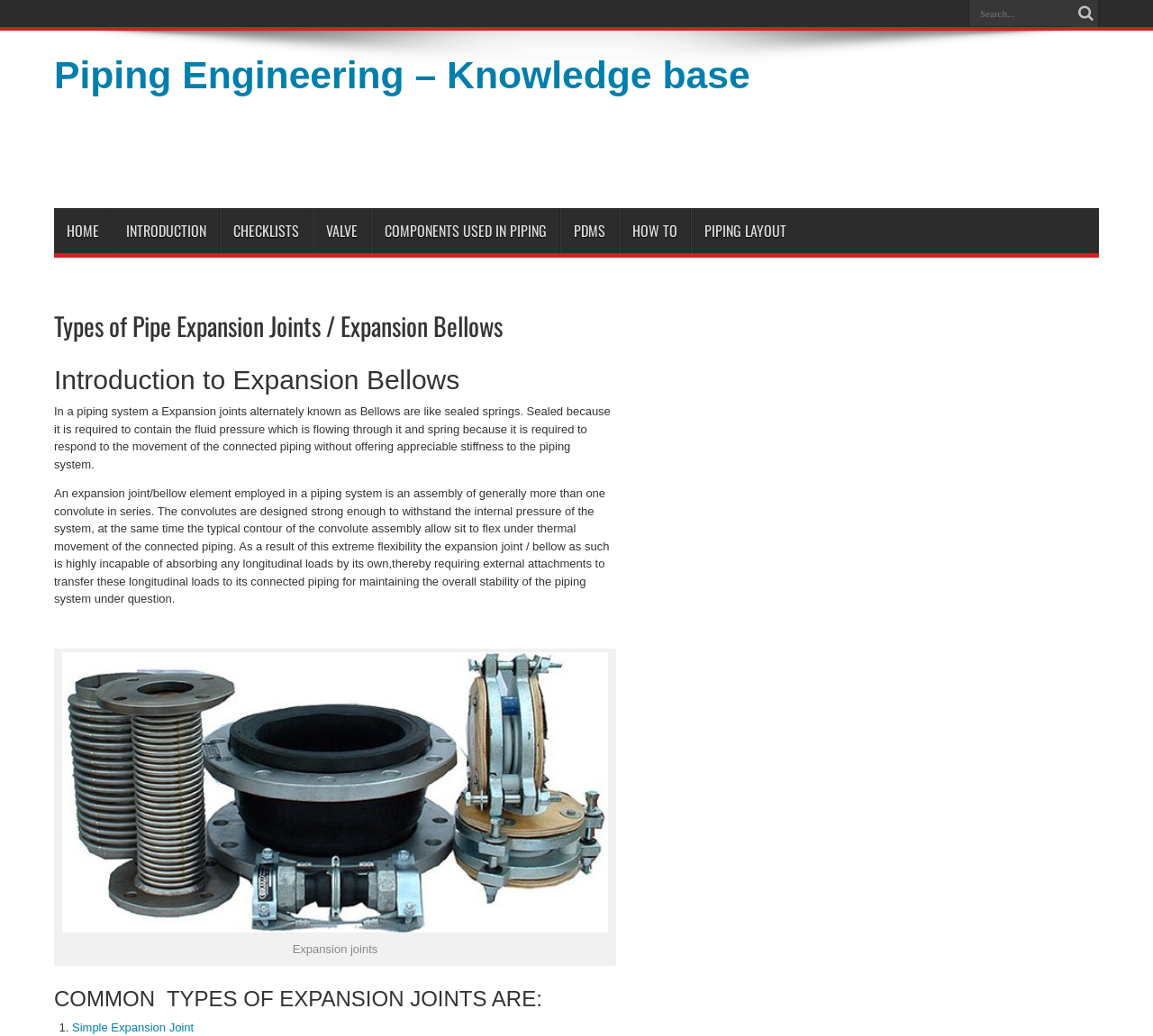Identify and provide the text content of the webpage's primary headline.

Types of Pipe Expansion Joints / Expansion Bellows